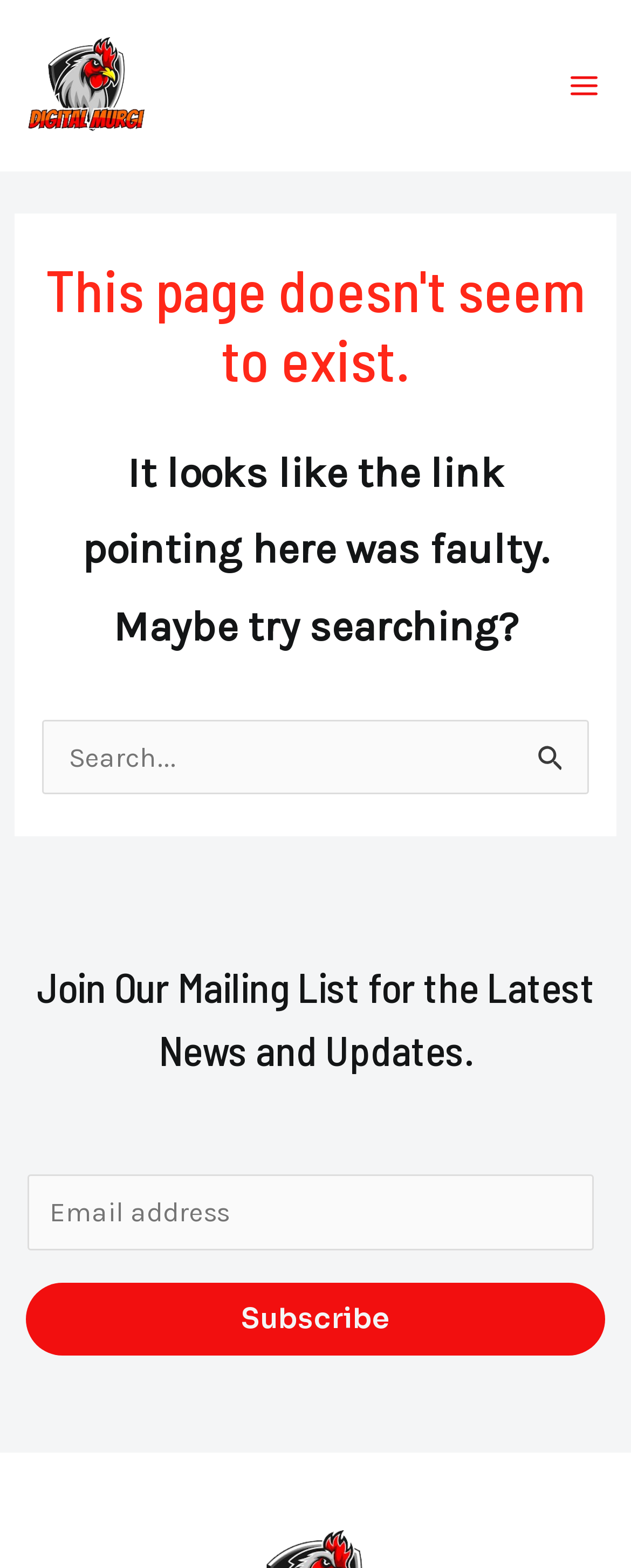Is the main menu expanded?
Please describe in detail the information shown in the image to answer the question.

The button element with the text 'Main Menu' has an attribute 'expanded' set to 'False', indicating that the main menu is not expanded.